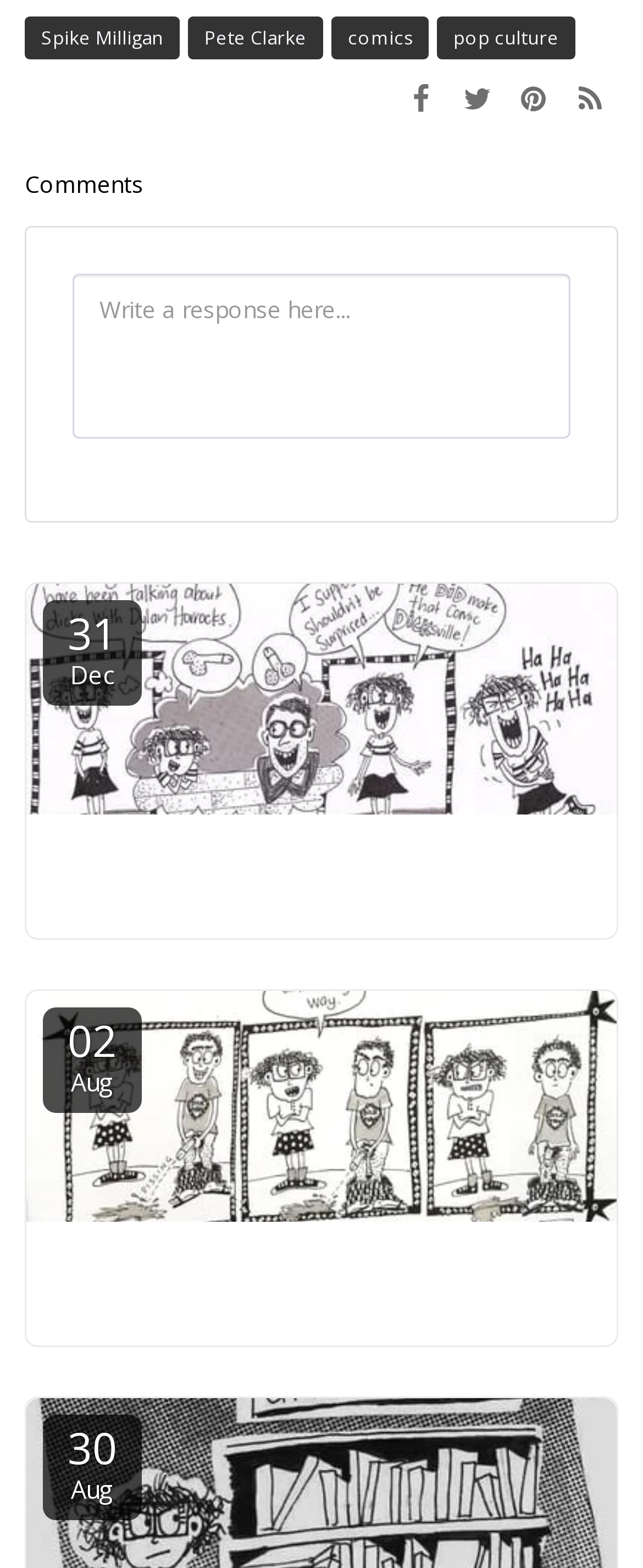Find the bounding box coordinates for the element that must be clicked to complete the instruction: "Click on the link to 31 Dec". The coordinates should be four float numbers between 0 and 1, indicated as [left, top, right, bottom].

[0.067, 0.383, 0.221, 0.45]